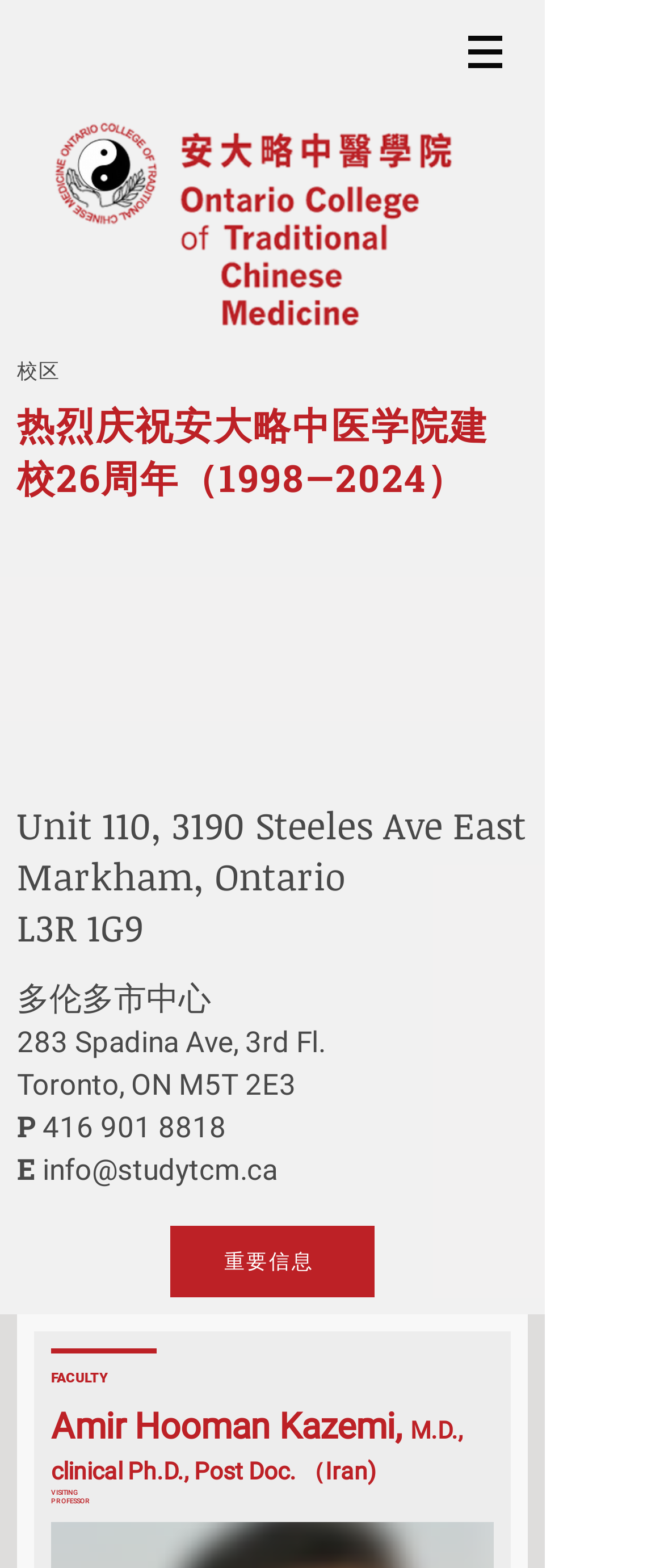Please determine the bounding box coordinates for the UI element described here. Use the format (top-left x, top-left y, bottom-right x, bottom-right y) with values bounded between 0 and 1: info@studytcm.ca

[0.064, 0.735, 0.418, 0.757]